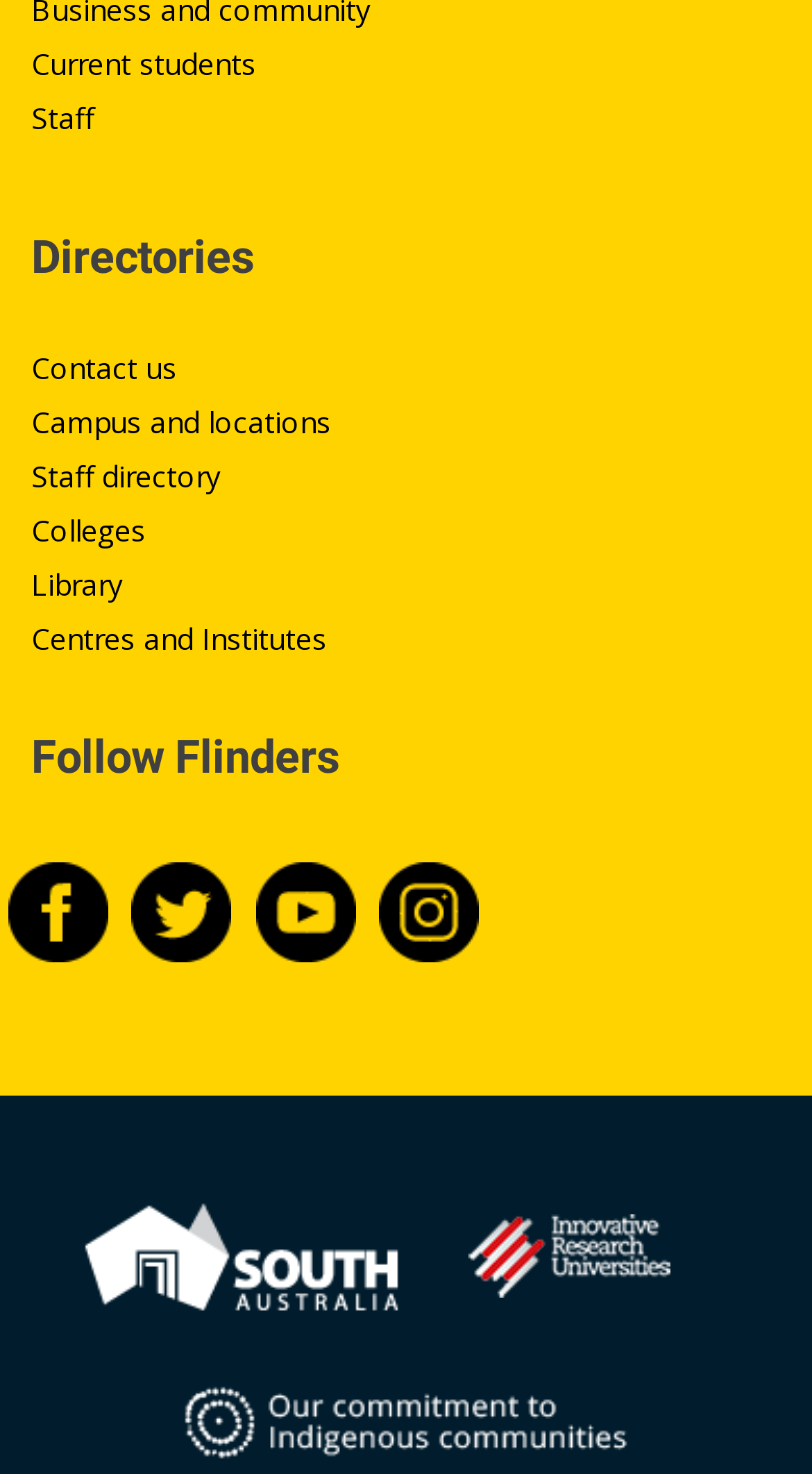Can you specify the bounding box coordinates for the region that should be clicked to fulfill this instruction: "View a topic".

None